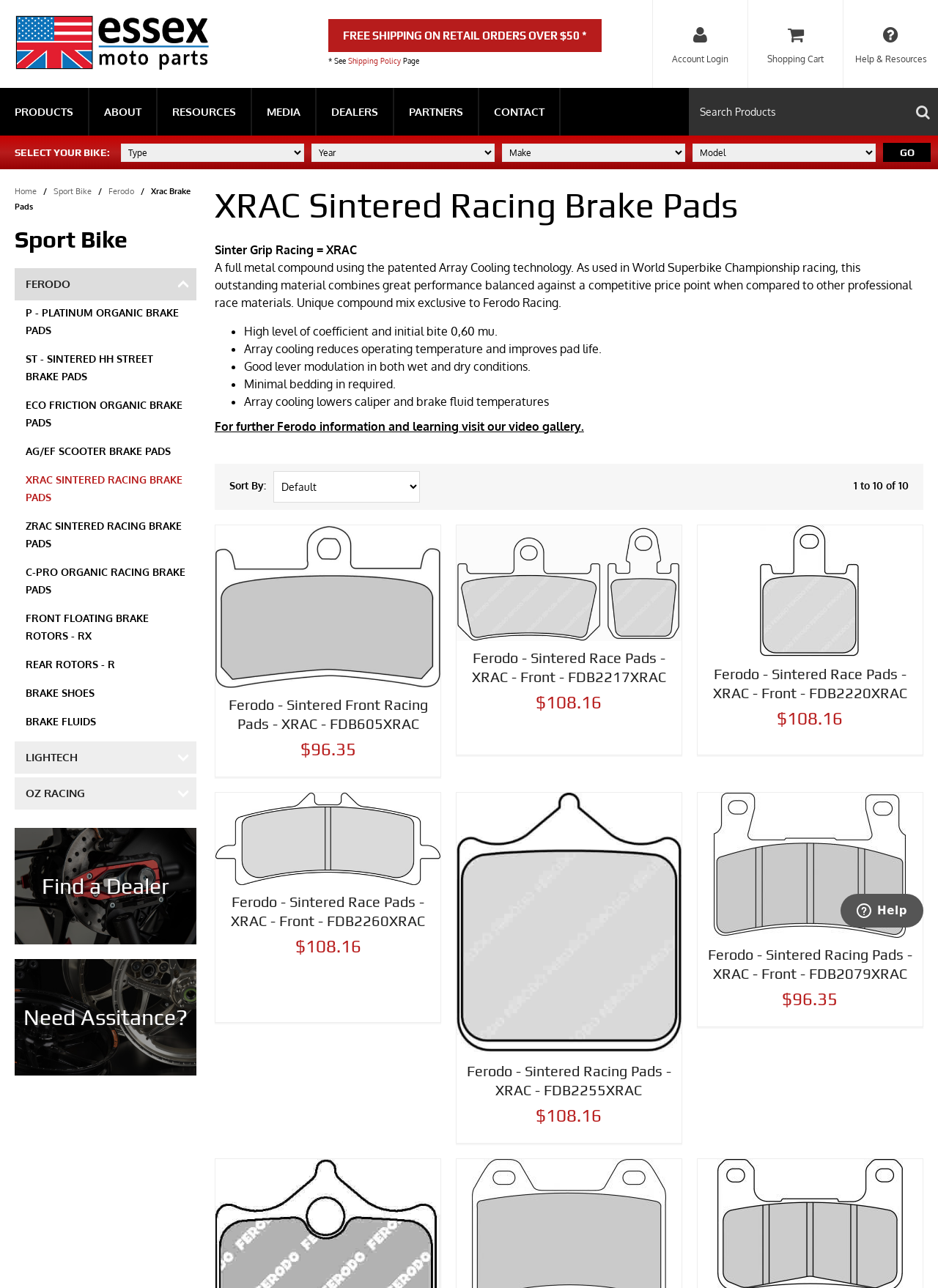Find and indicate the bounding box coordinates of the region you should select to follow the given instruction: "Sort products by".

[0.291, 0.366, 0.448, 0.39]